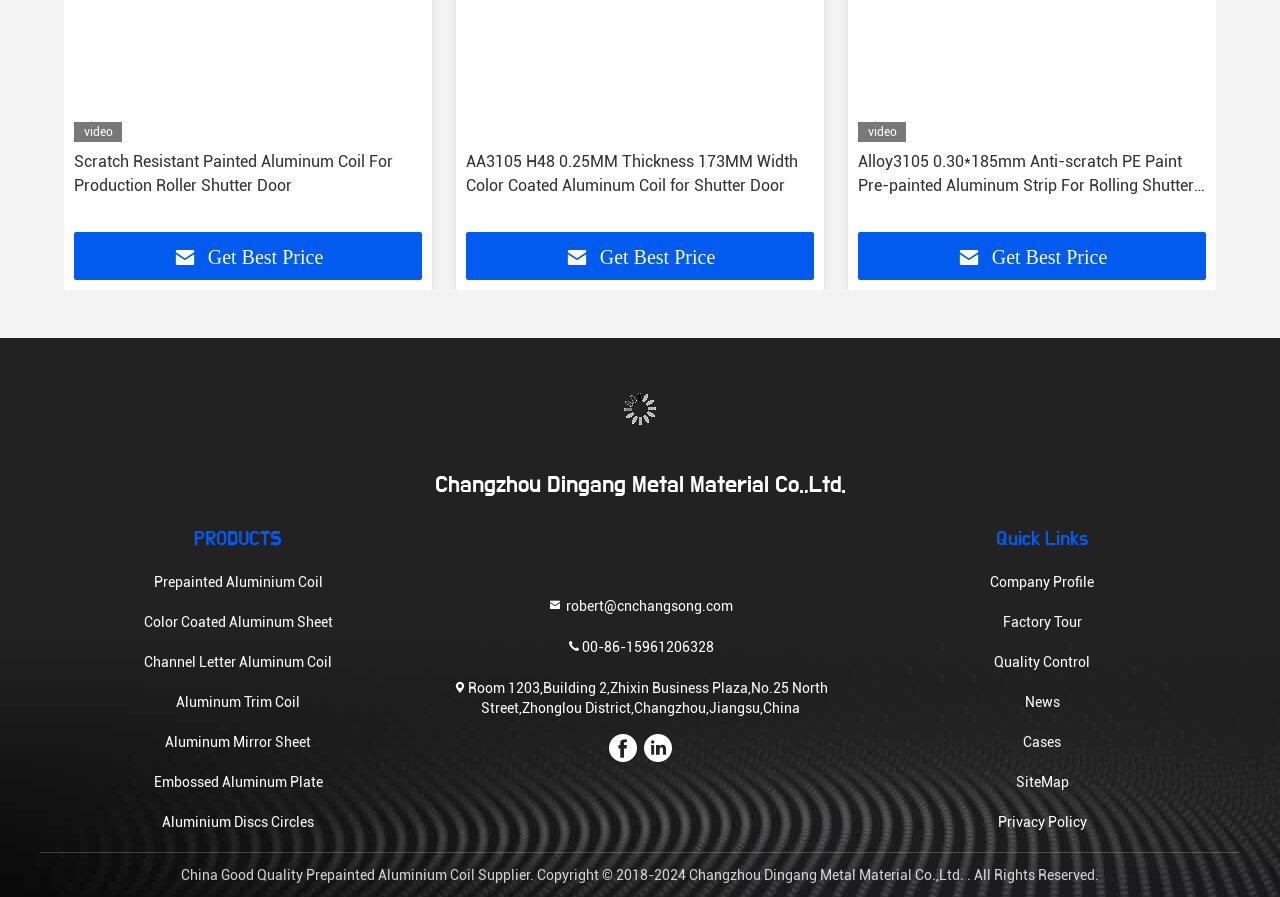Please locate the bounding box coordinates of the region I need to click to follow this instruction: "Explore the products of Prepainted Aluminium Coil".

[0.12, 0.638, 0.252, 0.682]